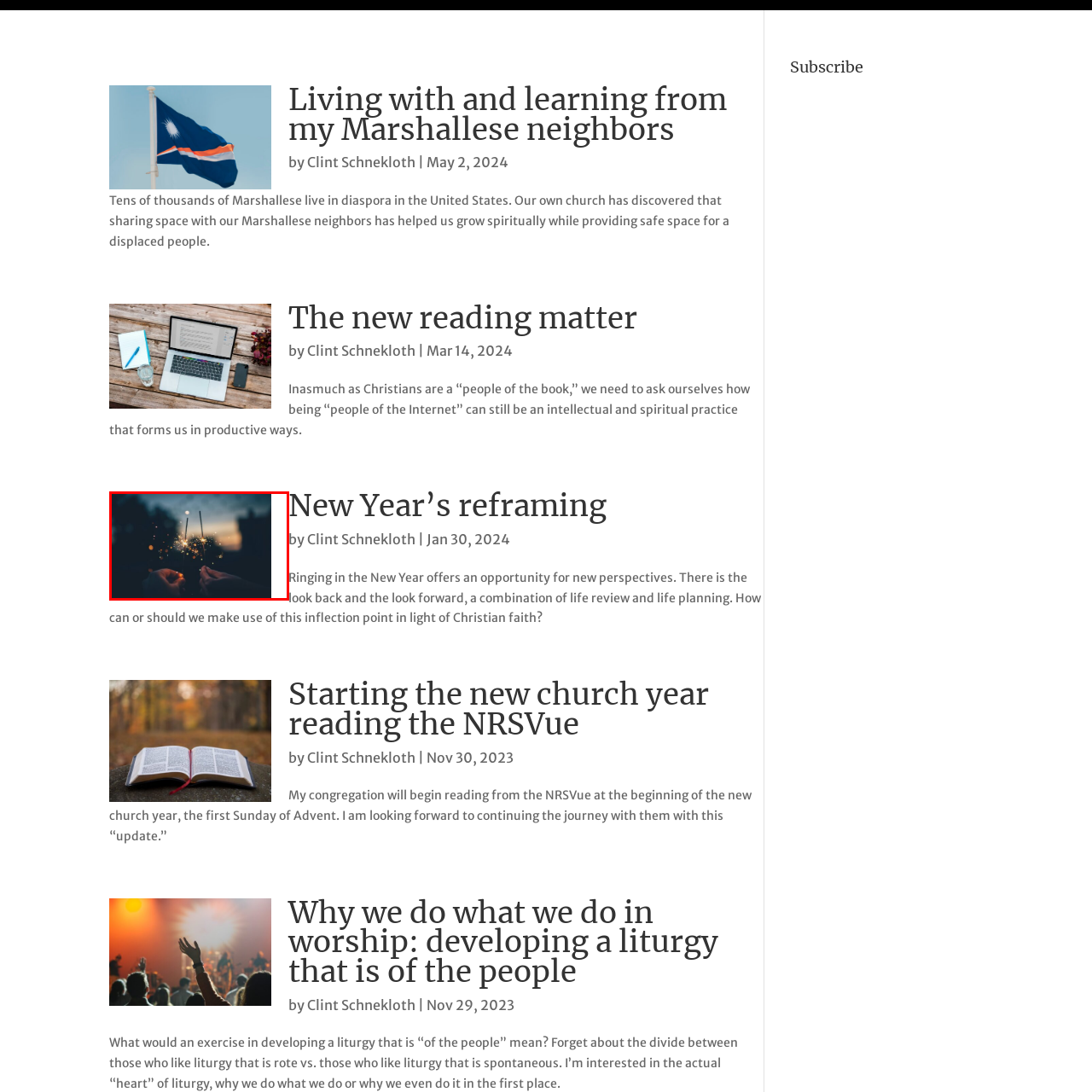Use the image within the highlighted red box to answer the following question with a single word or phrase:
What do the sparklers symbolize?

Joy and new beginnings